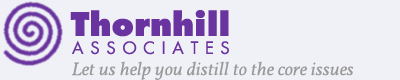What sector does Thornhill Associates focus on?
Identify the answer in the screenshot and reply with a single word or phrase.

healthcare